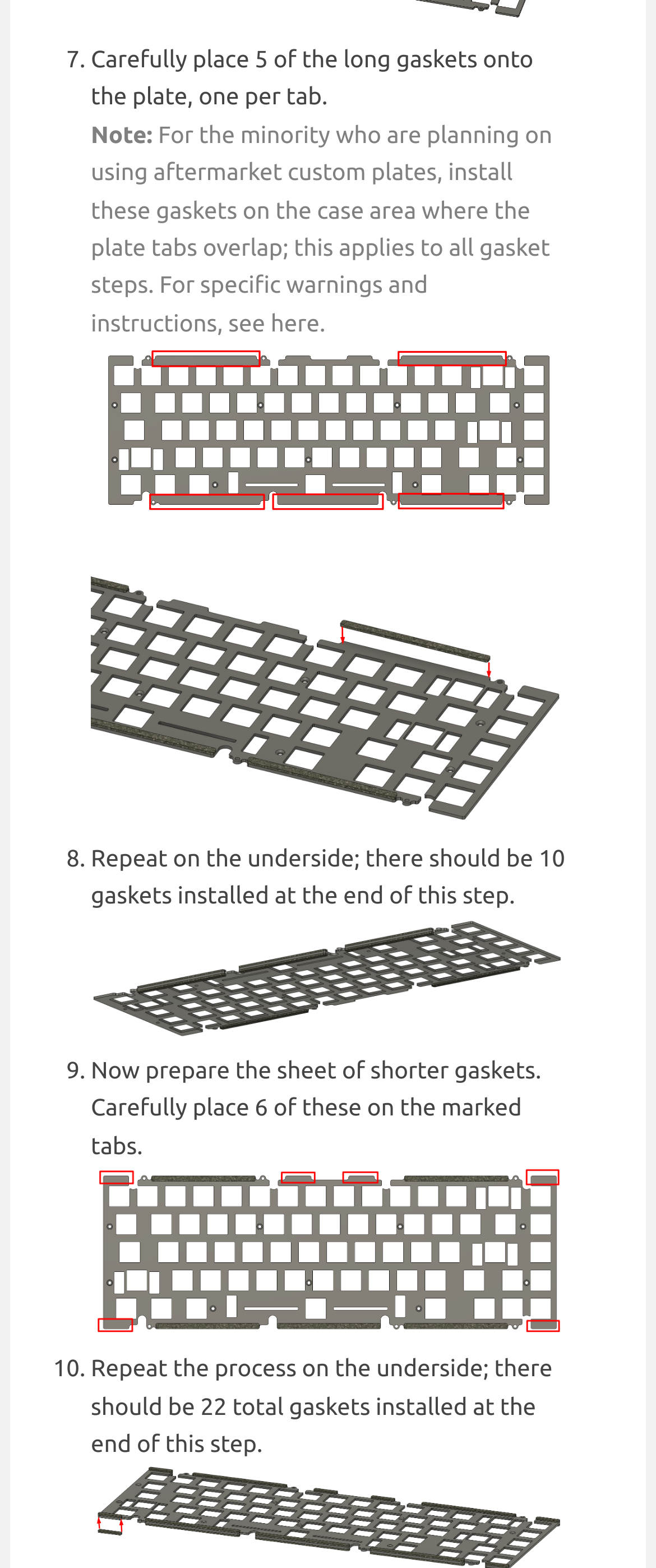How many gaskets should be installed at the end of step 10?
Craft a detailed and extensive response to the question.

In step 10, it is mentioned that 'there should be 22 total gaskets installed at the end of this step.' This indicates that 22 gaskets should be installed at the end of step 10.